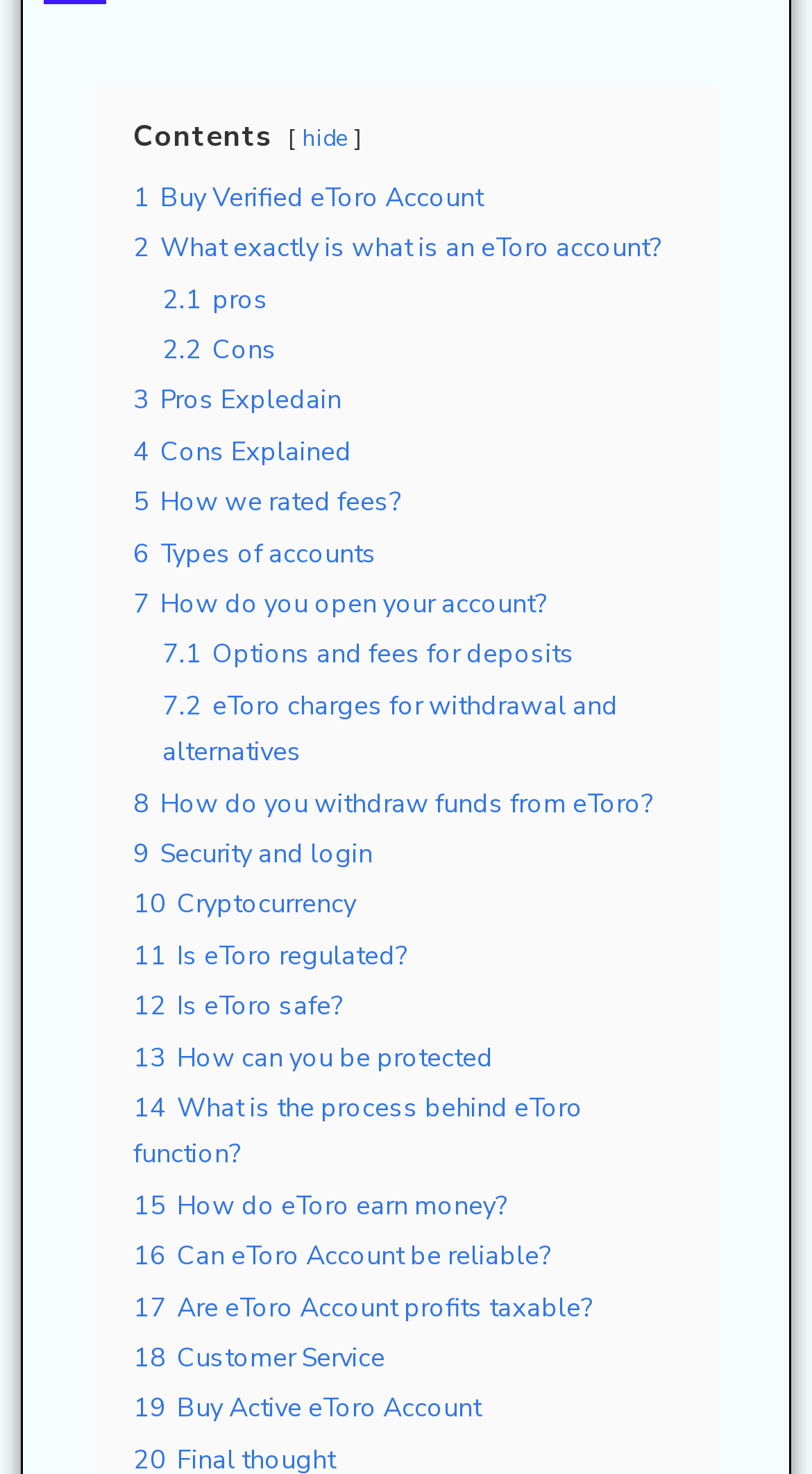Based on the image, please elaborate on the answer to the following question:
What is the main topic of this webpage?

Based on the links and text on the webpage, it appears that the main topic is about eToro accounts, including their features, pros, and cons, as well as how to open and use them.